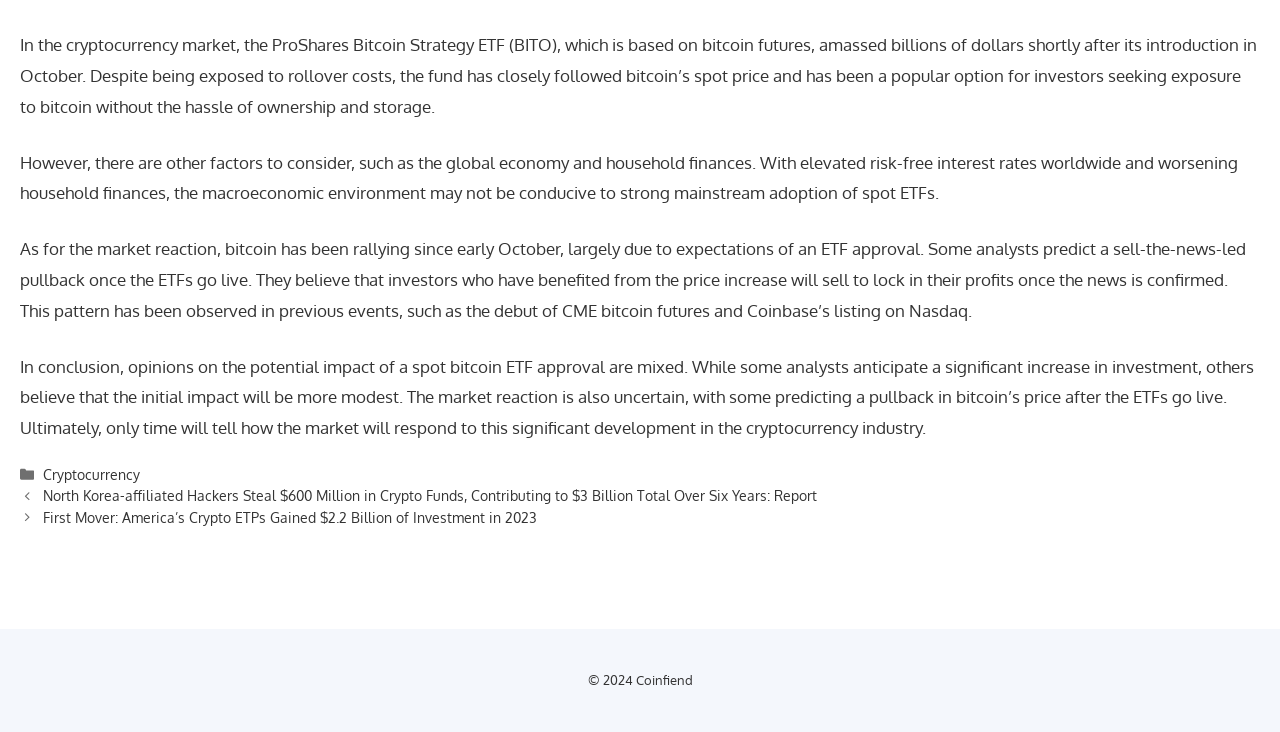What type of content is presented on this webpage?
Using the visual information, respond with a single word or phrase.

Article